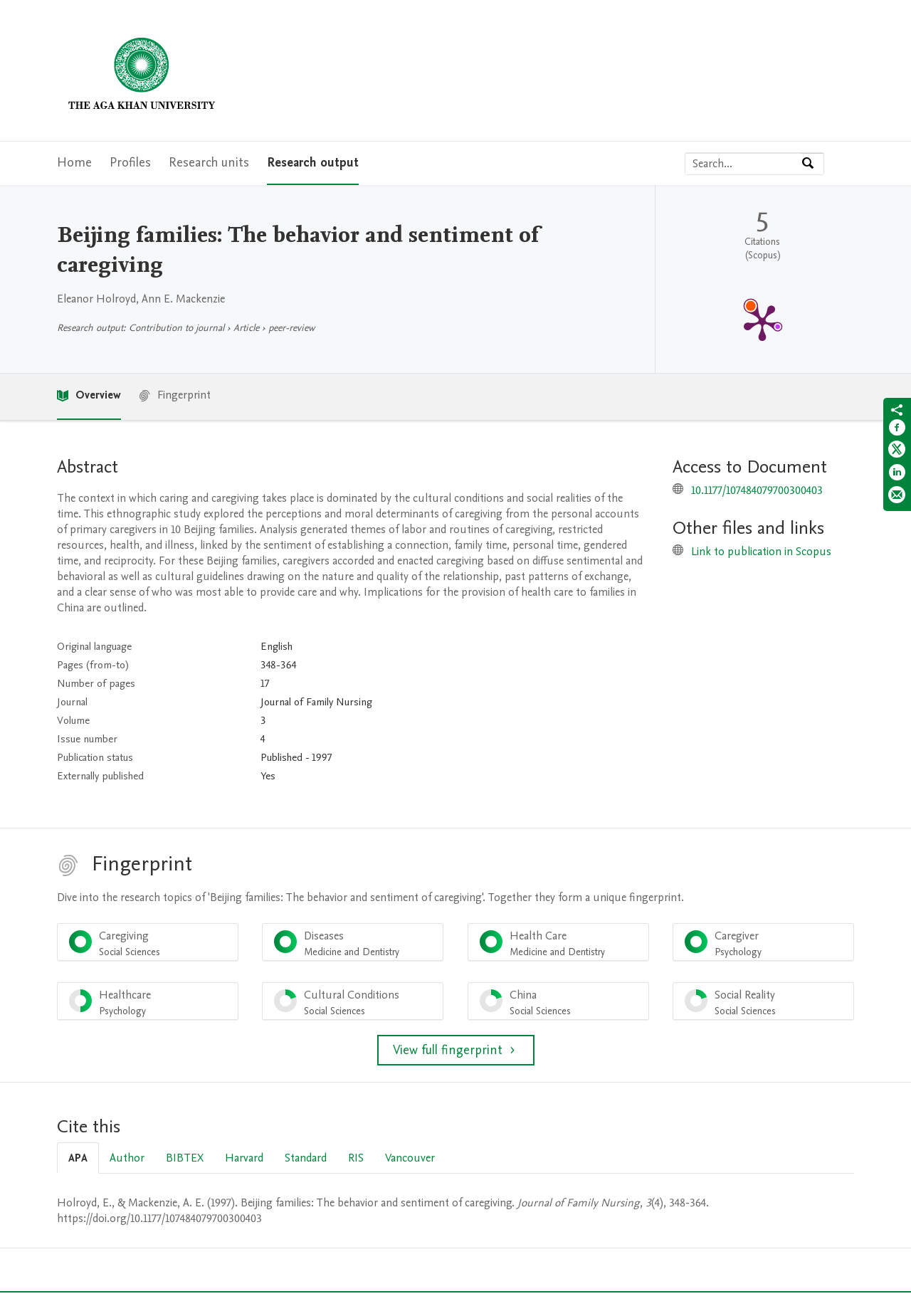Please give a one-word or short phrase response to the following question: 
How many citations does this research output have?

5